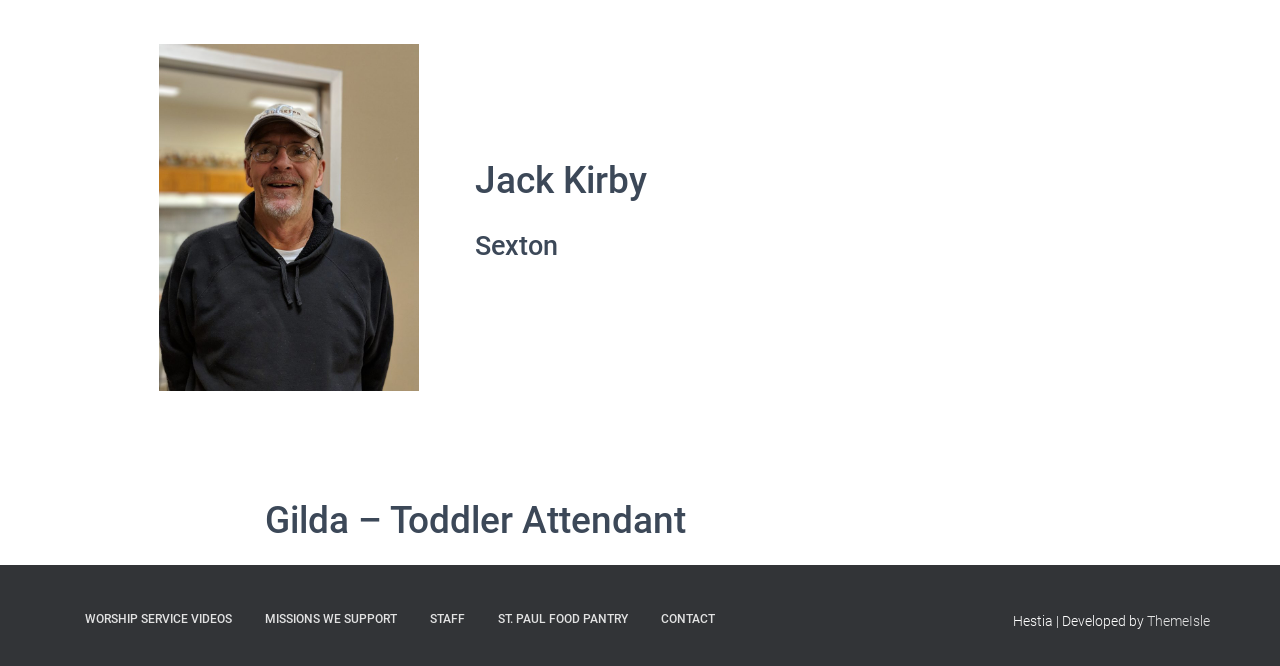What is the role of Gilda?
Based on the screenshot, give a detailed explanation to answer the question.

The webpage has a heading element with the text 'Gilda – Toddler Attendant', which implies that Gilda is a person who attends to toddlers.